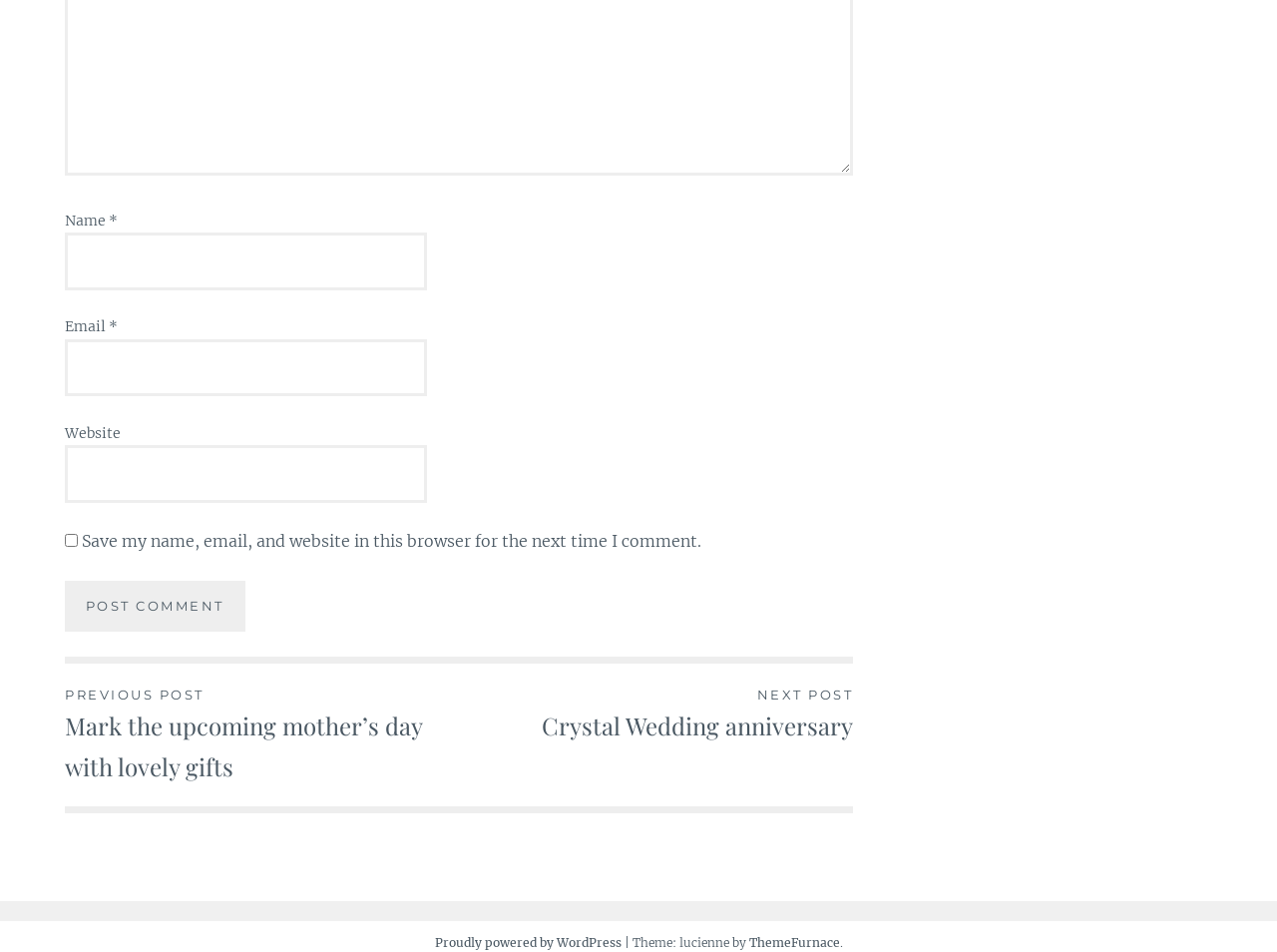Can you provide the bounding box coordinates for the element that should be clicked to implement the instruction: "Click the post comment button"?

[0.051, 0.61, 0.192, 0.663]